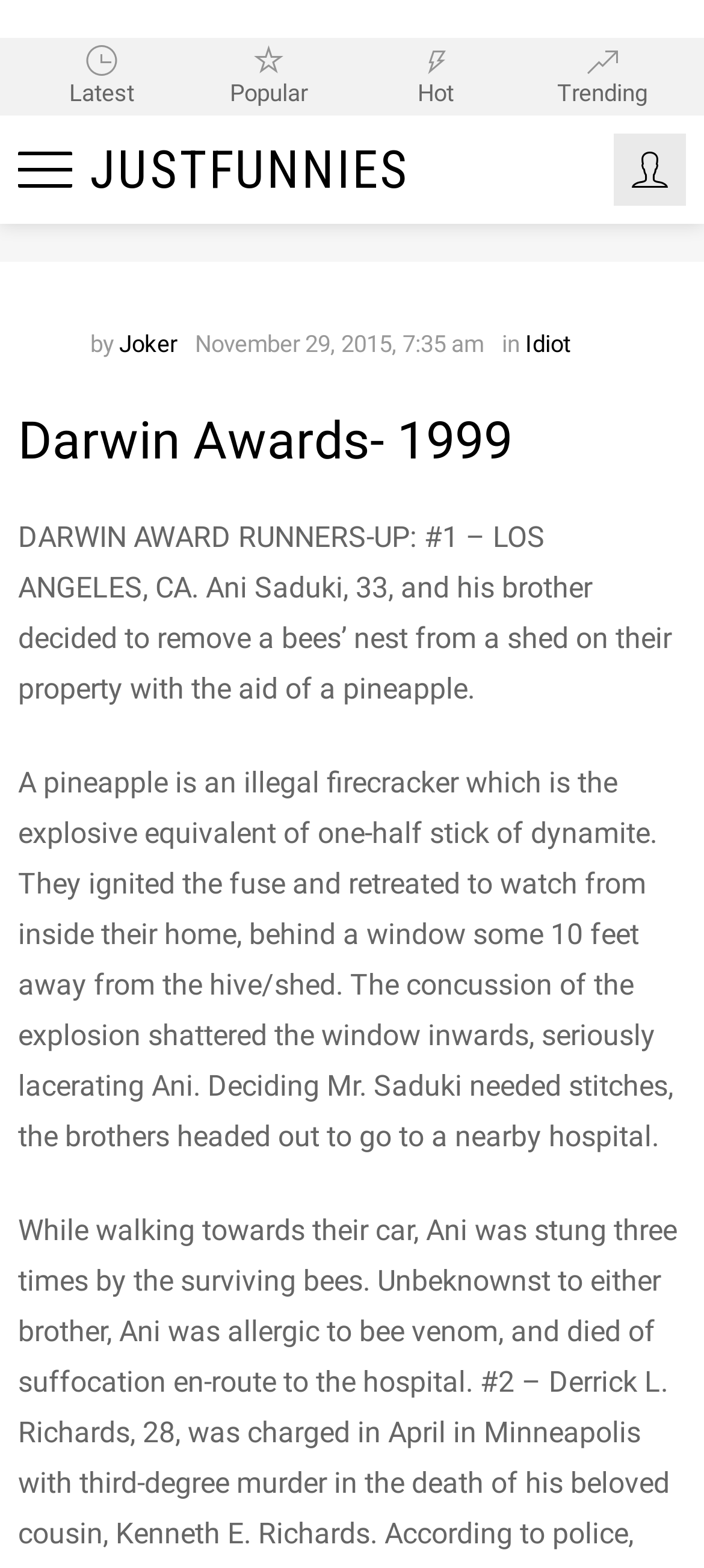Locate the bounding box coordinates of the area to click to fulfill this instruction: "read more about Joker". The bounding box should be presented as four float numbers between 0 and 1, in the order [left, top, right, bottom].

[0.169, 0.211, 0.251, 0.228]